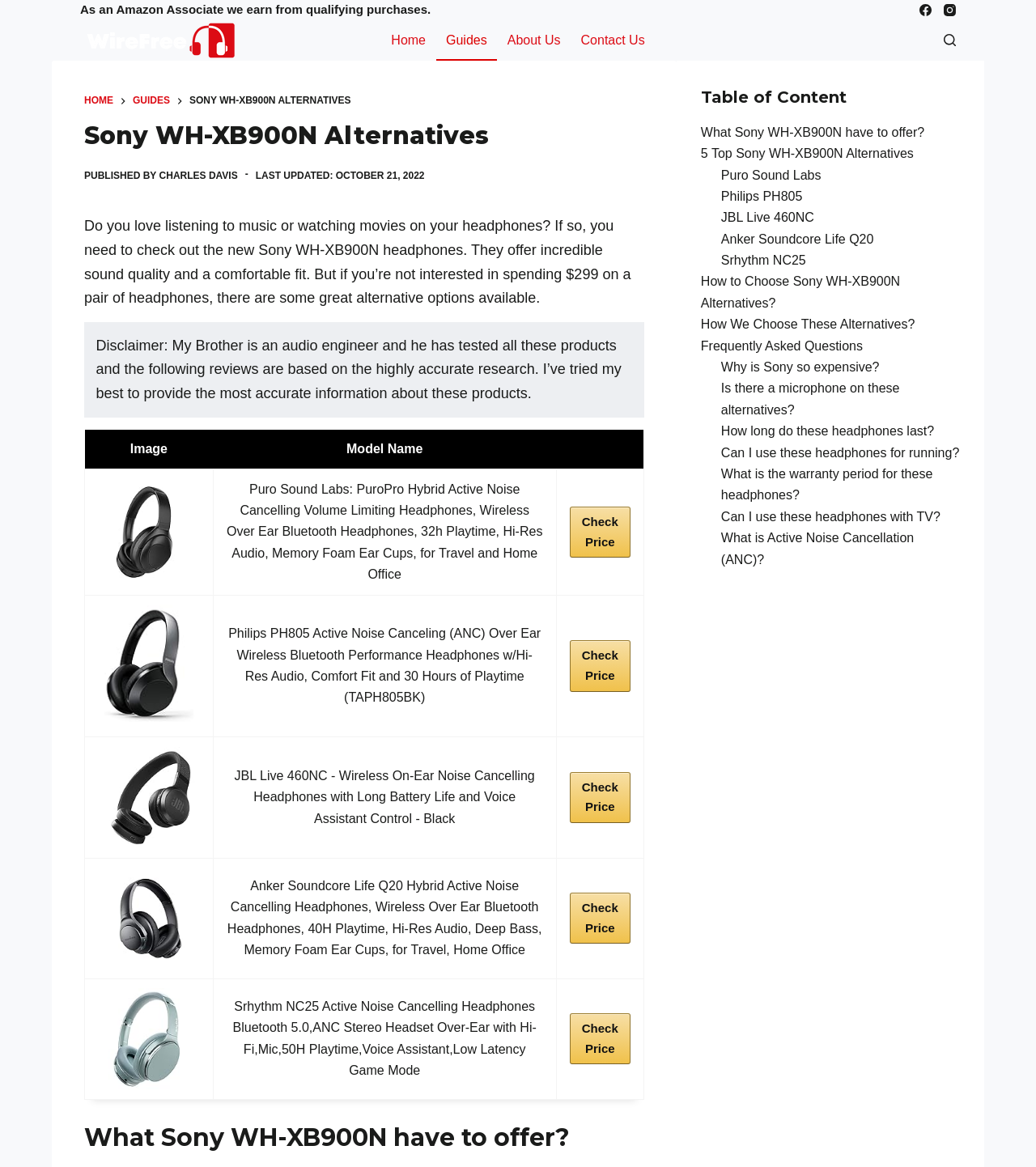Please use the details from the image to answer the following question comprehensively:
What is the purpose of the table on this webpage?

The table on this webpage is used to compare the different alternatives to Sony WH-XB900N headphones, listing their features and prices.